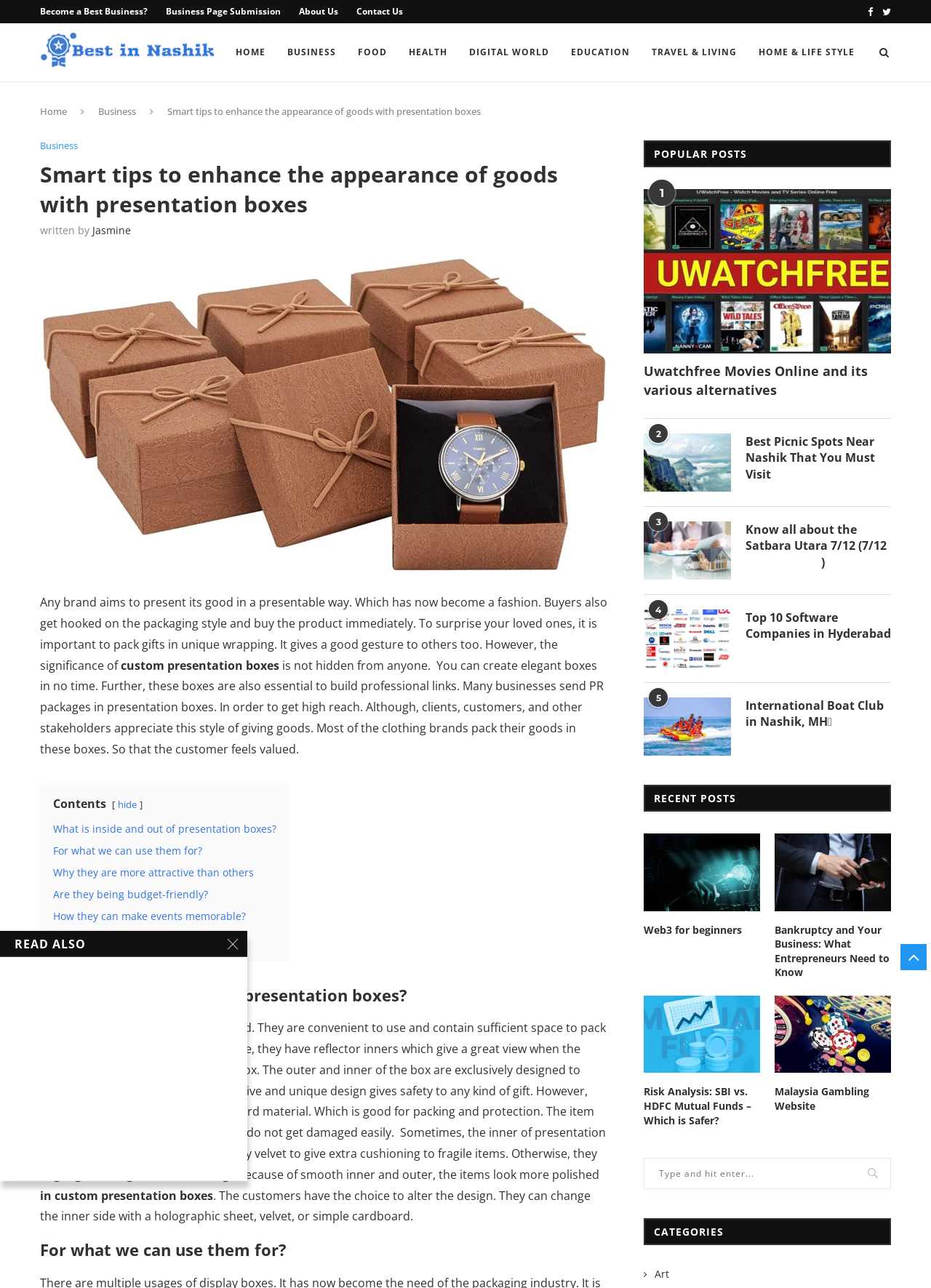What is the section title of the list of links on the right side of the webpage?
Please respond to the question with as much detail as possible.

The section title of the list of links on the right side of the webpage is obtained from the heading element with the text 'POPULAR POSTS' which is located above the list of links.